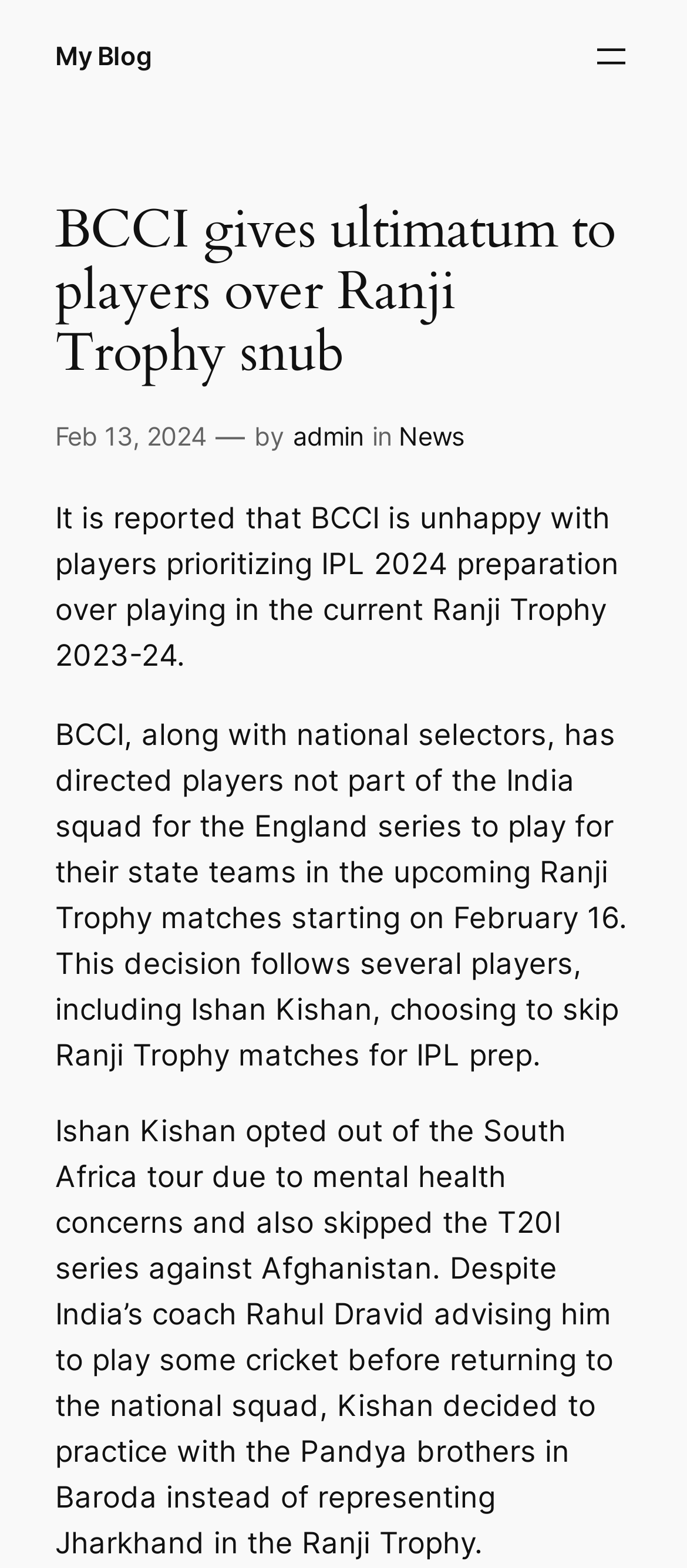Determine the bounding box for the described UI element: "admin".

[0.426, 0.268, 0.529, 0.287]